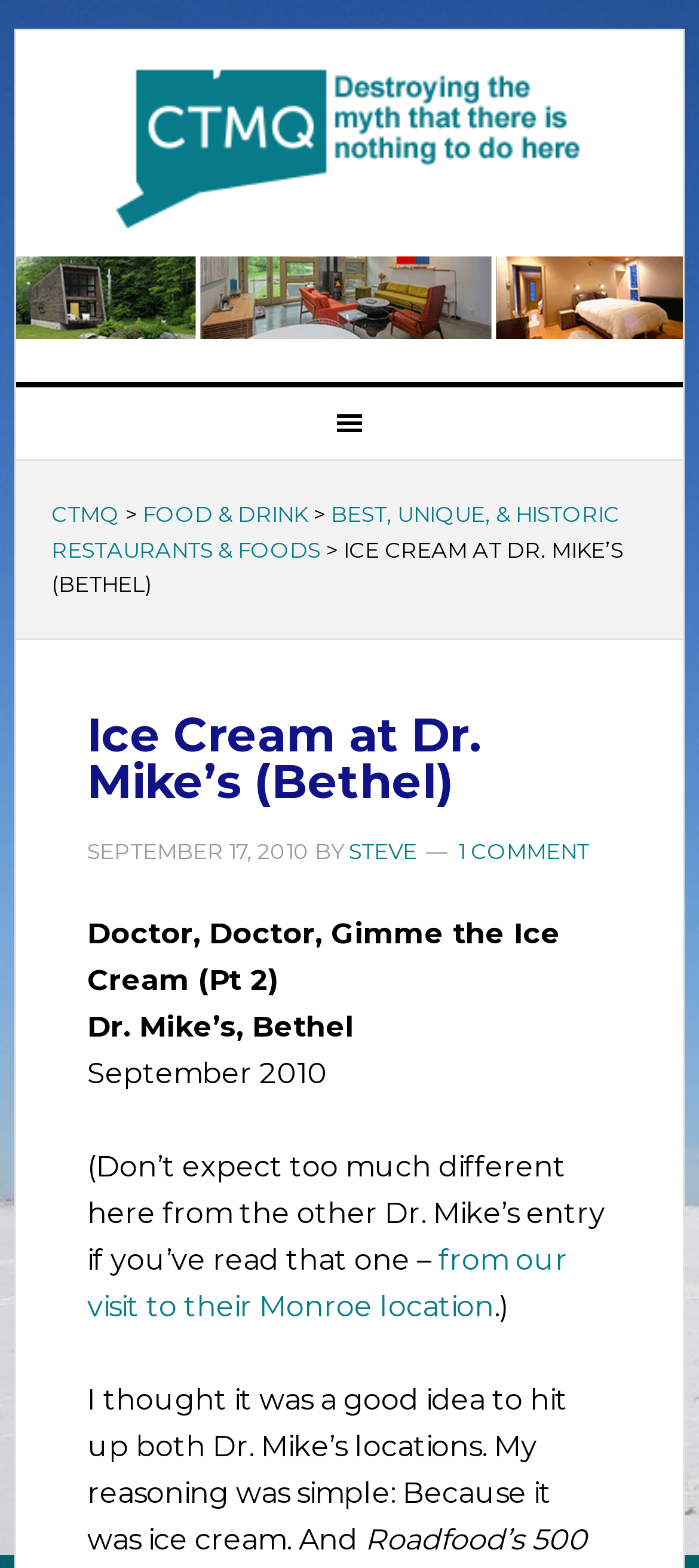Find the bounding box coordinates for the element that must be clicked to complete the instruction: "click CTMQ link". The coordinates should be four float numbers between 0 and 1, indicated as [left, top, right, bottom].

[0.023, 0.042, 0.977, 0.145]